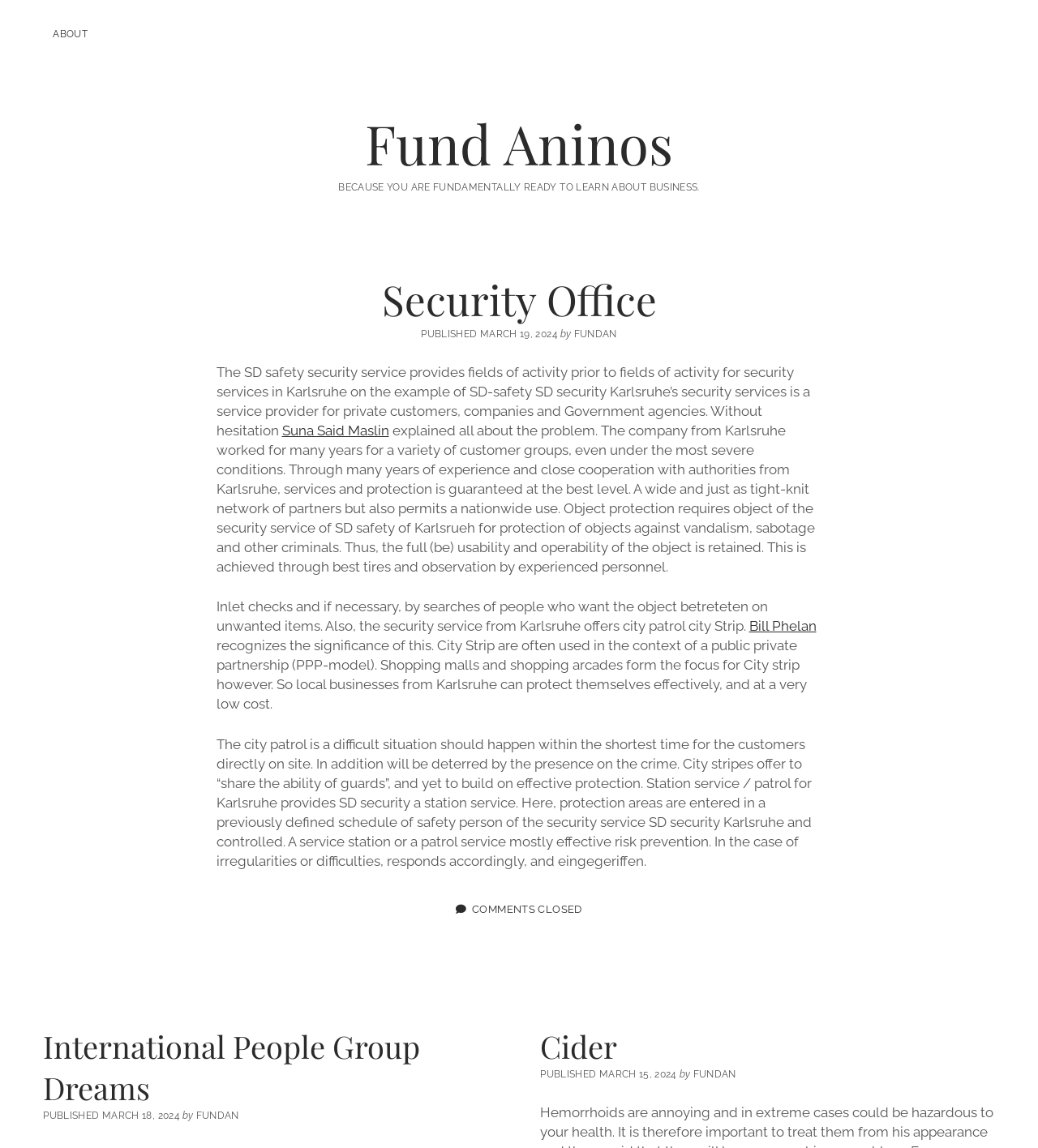Using floating point numbers between 0 and 1, provide the bounding box coordinates in the format (top-left x, top-left y, bottom-right x, bottom-right y). Locate the UI element described here: Suna Said Maslin

[0.271, 0.368, 0.375, 0.382]